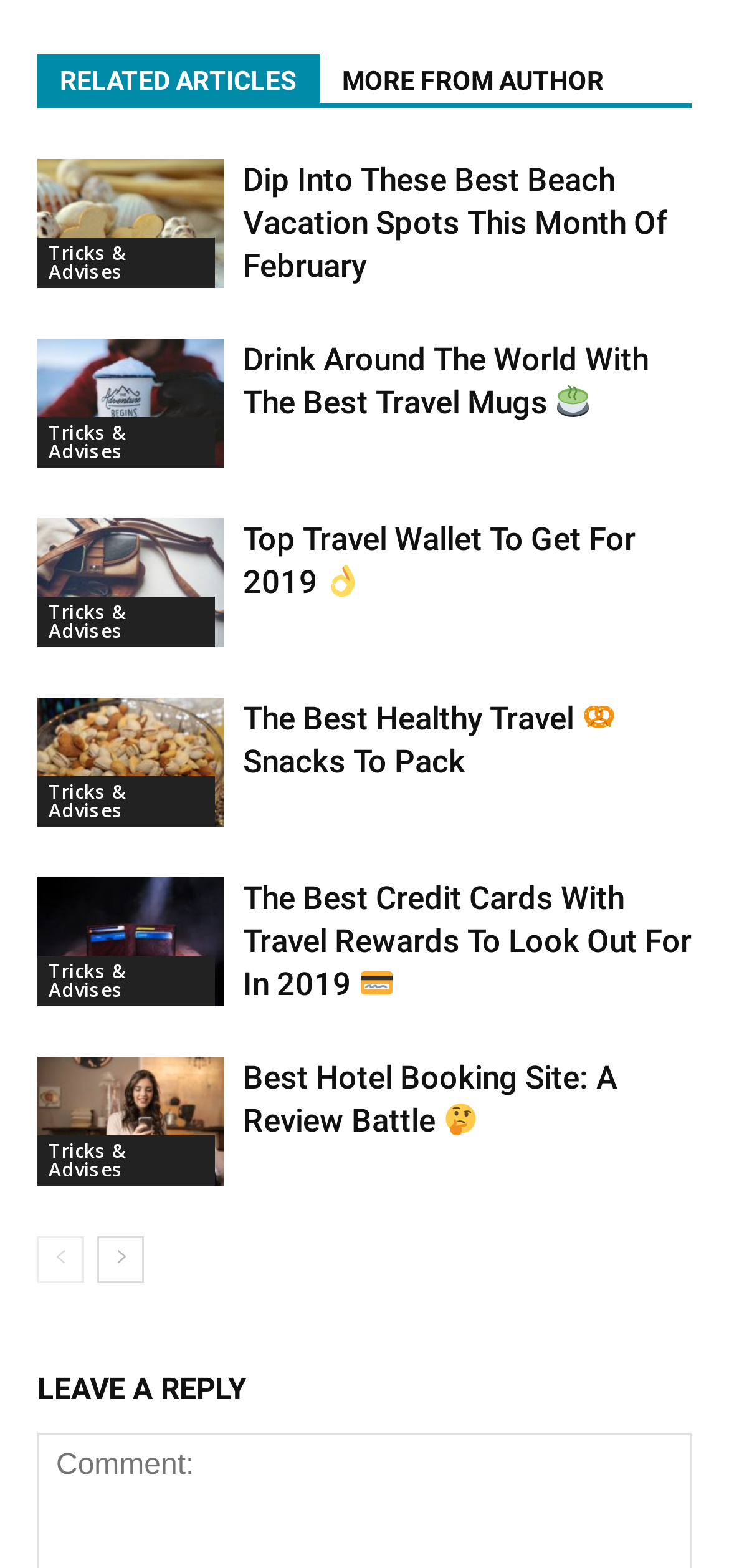Predict the bounding box of the UI element based on the description: "Tricks & Advises". The coordinates should be four float numbers between 0 and 1, formatted as [left, top, right, bottom].

[0.051, 0.495, 0.295, 0.527]